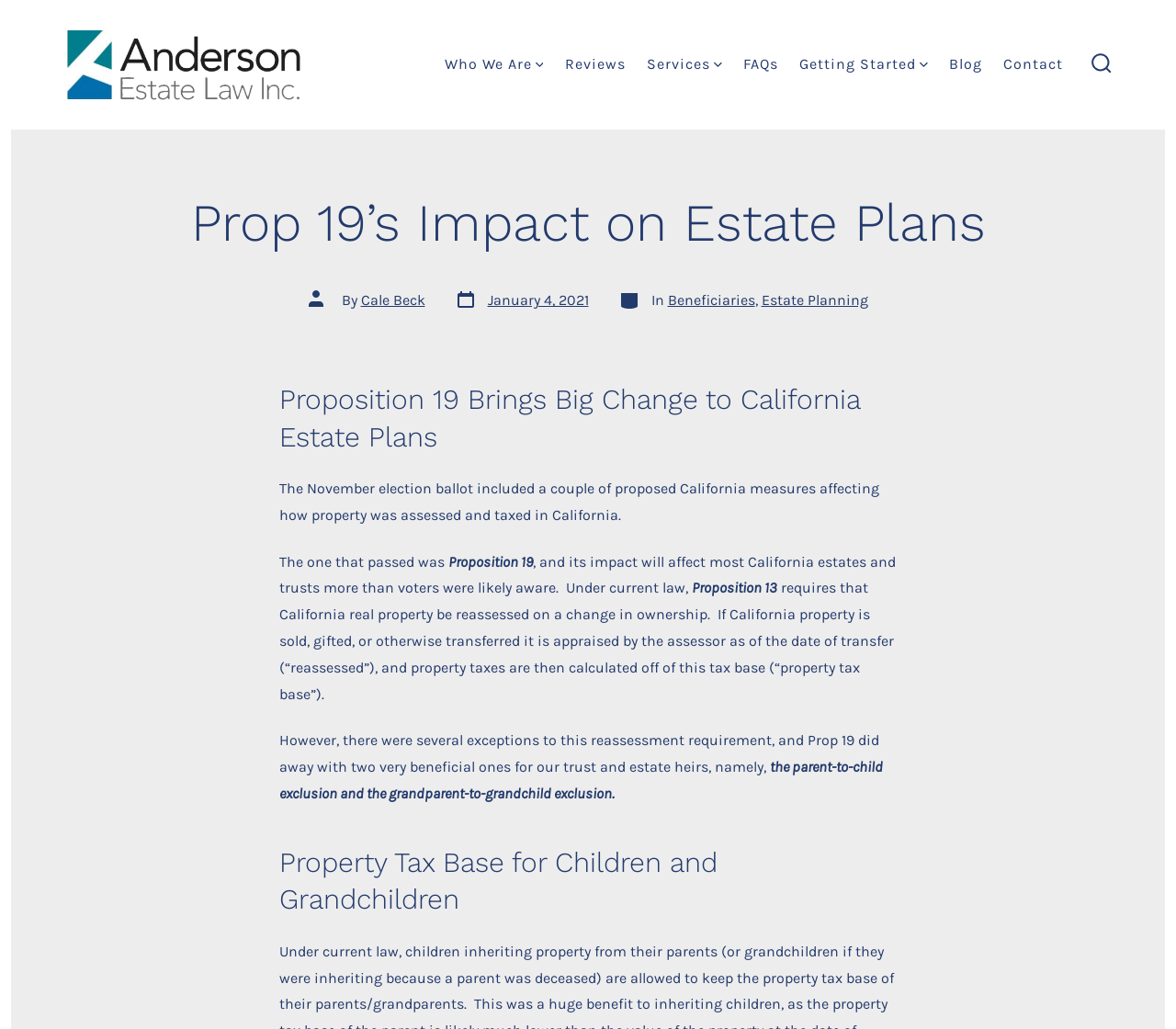Show the bounding box coordinates of the element that should be clicked to complete the task: "Visit Anderson Estate Law homepage".

[0.055, 0.026, 0.258, 0.1]